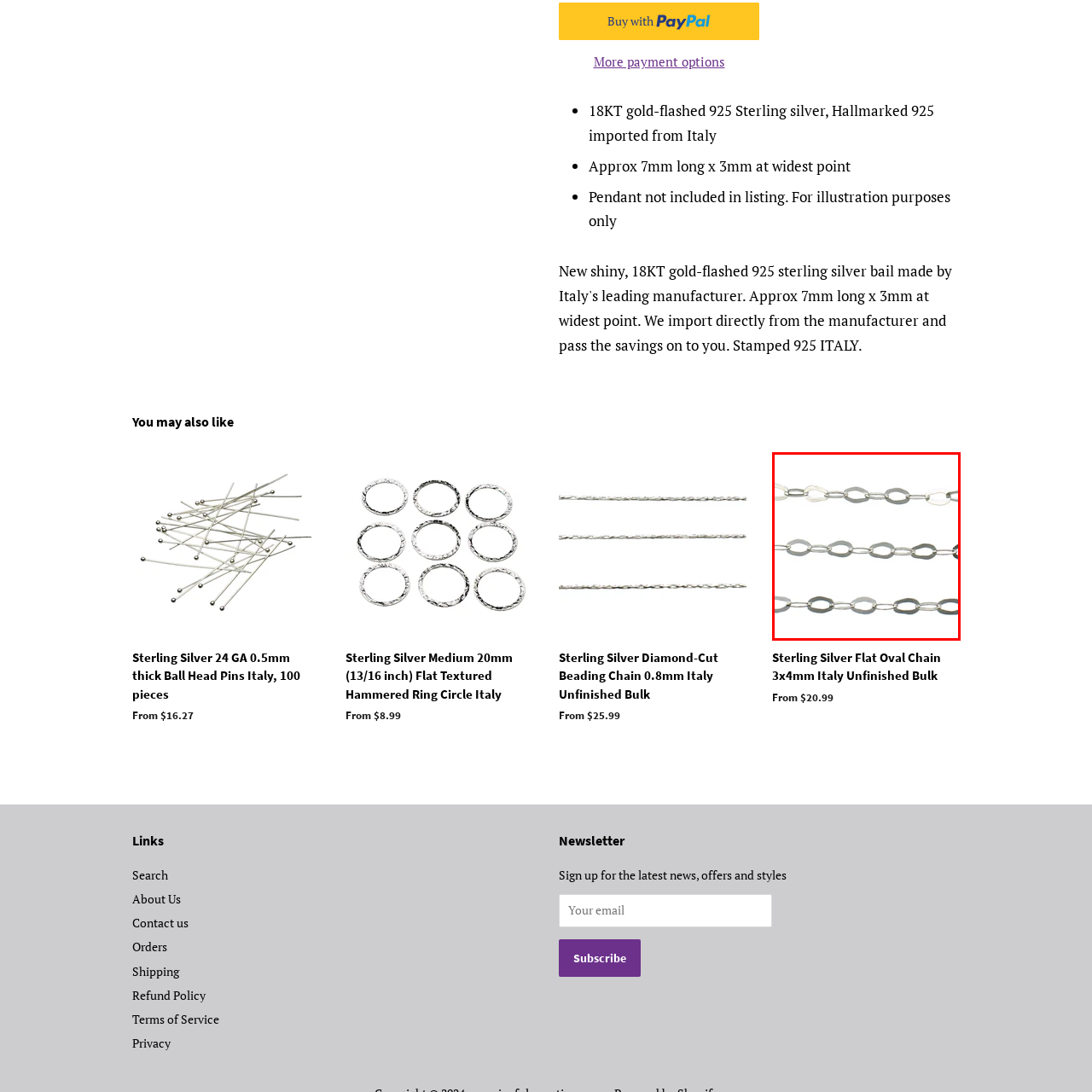Look at the image segment within the red box, What is the purpose of the chain? Give a brief response in one word or phrase.

For crafting jewelry